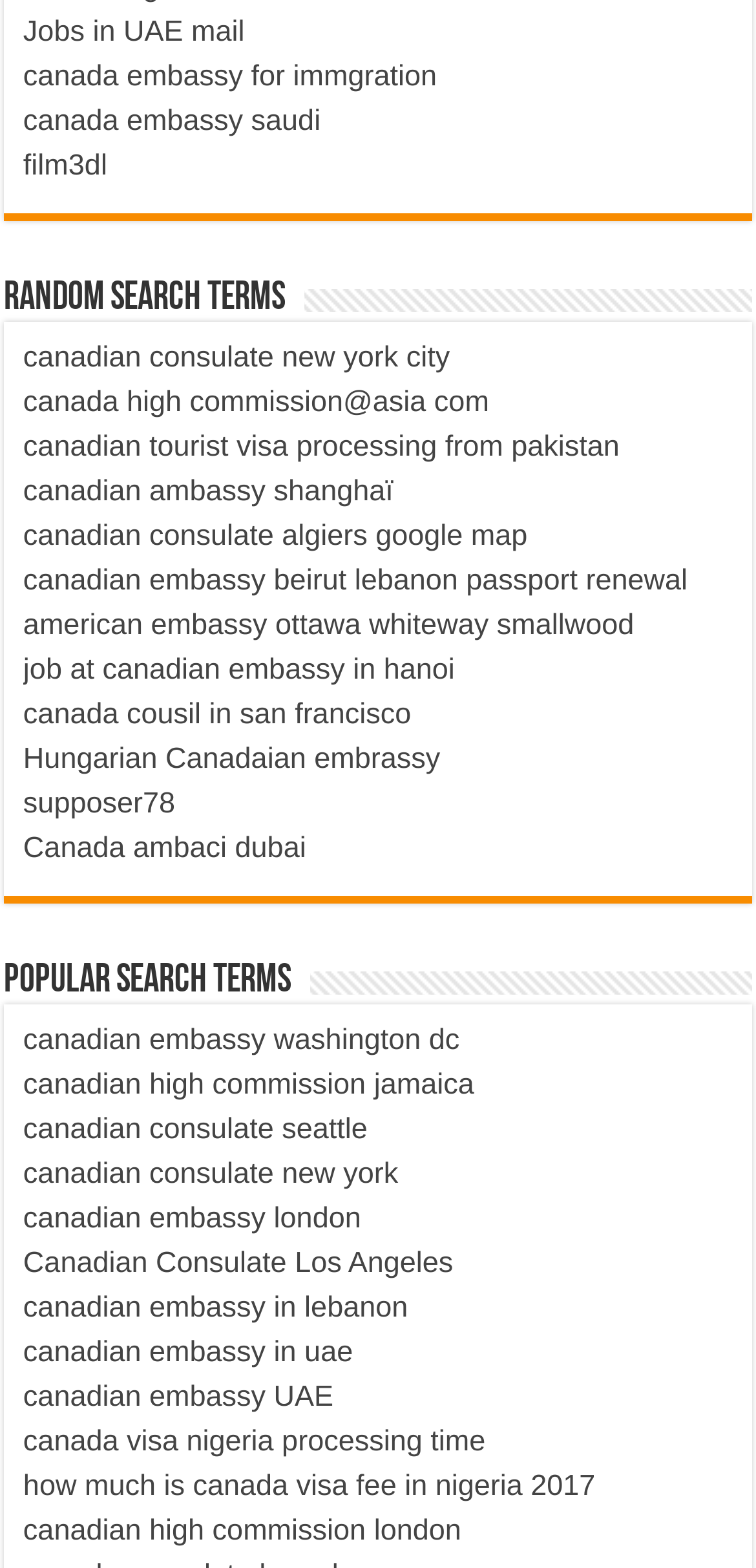What is the common theme among the links on this webpage?
Provide a thorough and detailed answer to the question.

After analyzing the text of the links, I found that most of them are related to Canadian embassies, consulates, or high commissions in various countries, which suggests that the common theme among the links is Canadian embassies and consulates.